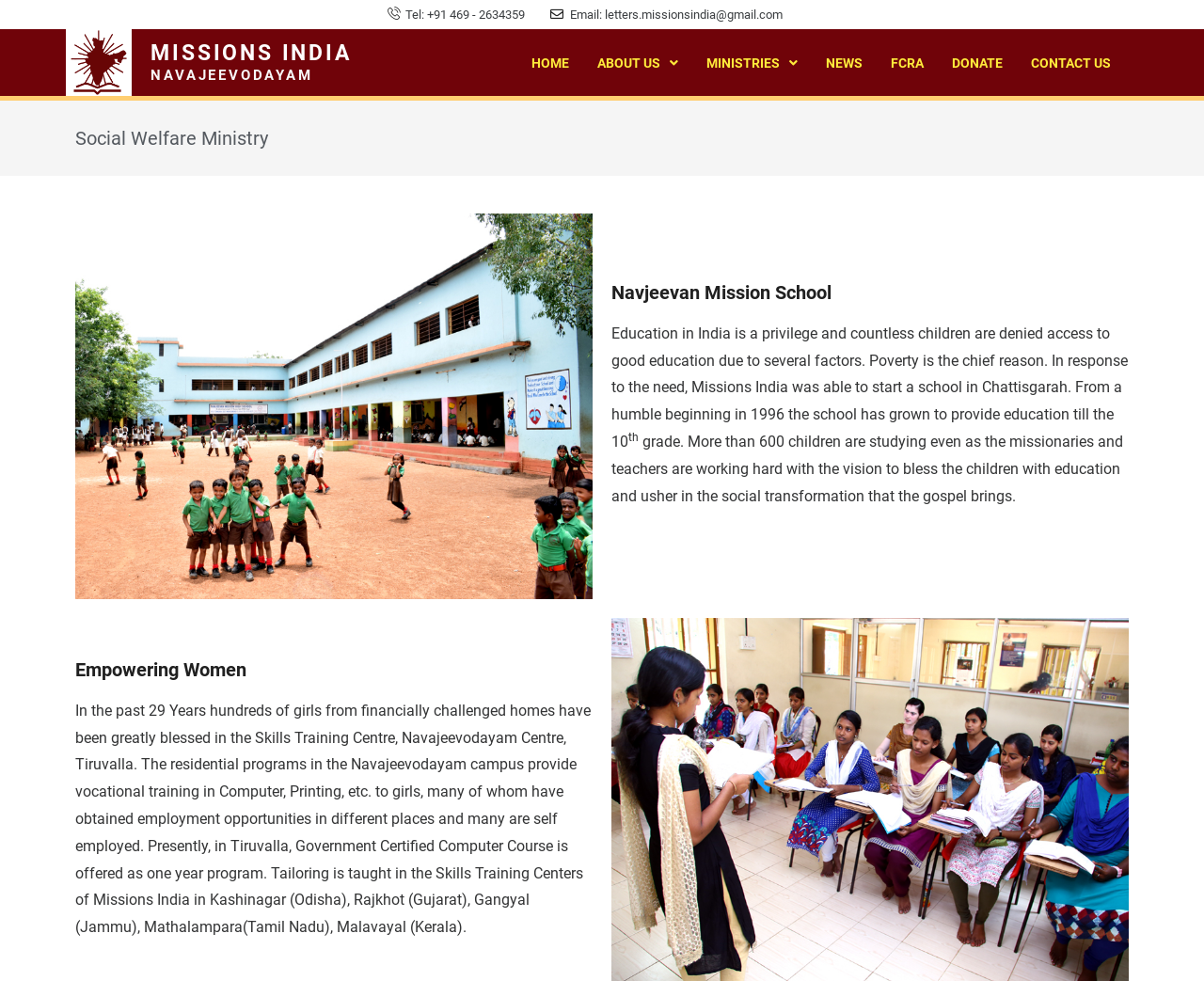What is the phone number of Social Welfare Ministry? Based on the image, give a response in one word or a short phrase.

+91 469 - 2634359